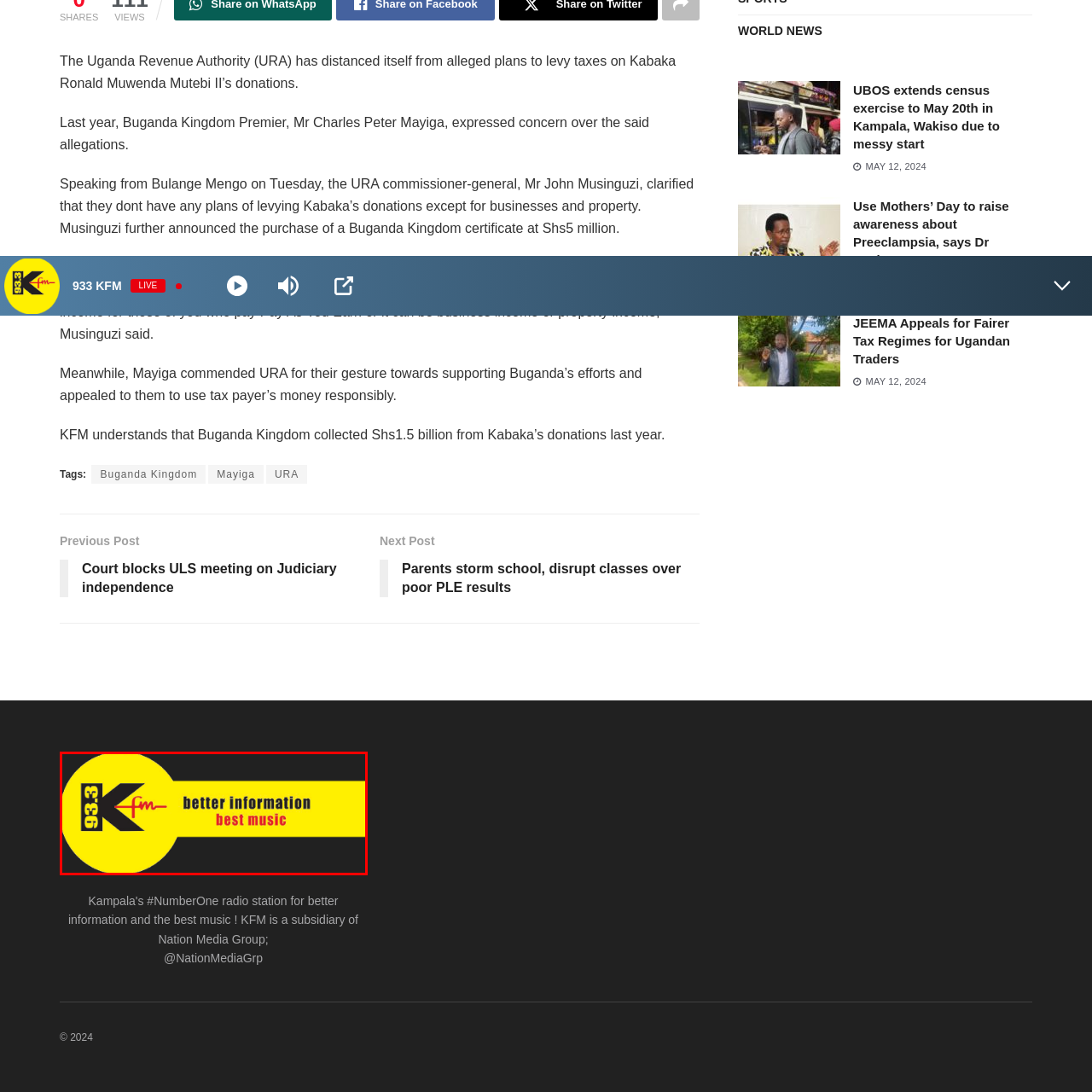Create a thorough and descriptive caption for the photo marked by the red boundary.

The image features the logo of 93.3 KFM, a prominent radio station known for delivering "better information" and playing "the best music." The logo prominently displays the station's frequency "93.3" alongside the letter "K" in a bold, stylized font. It is set against a vibrant yellow background, conveying a lively and energetic vibe that captures the essence of contemporary broadcasting. This branding reflects the station's commitment to providing quality content to its listeners. The combination of color and typography makes the logo easily recognizable and memorable in the competitive landscape of radio media.